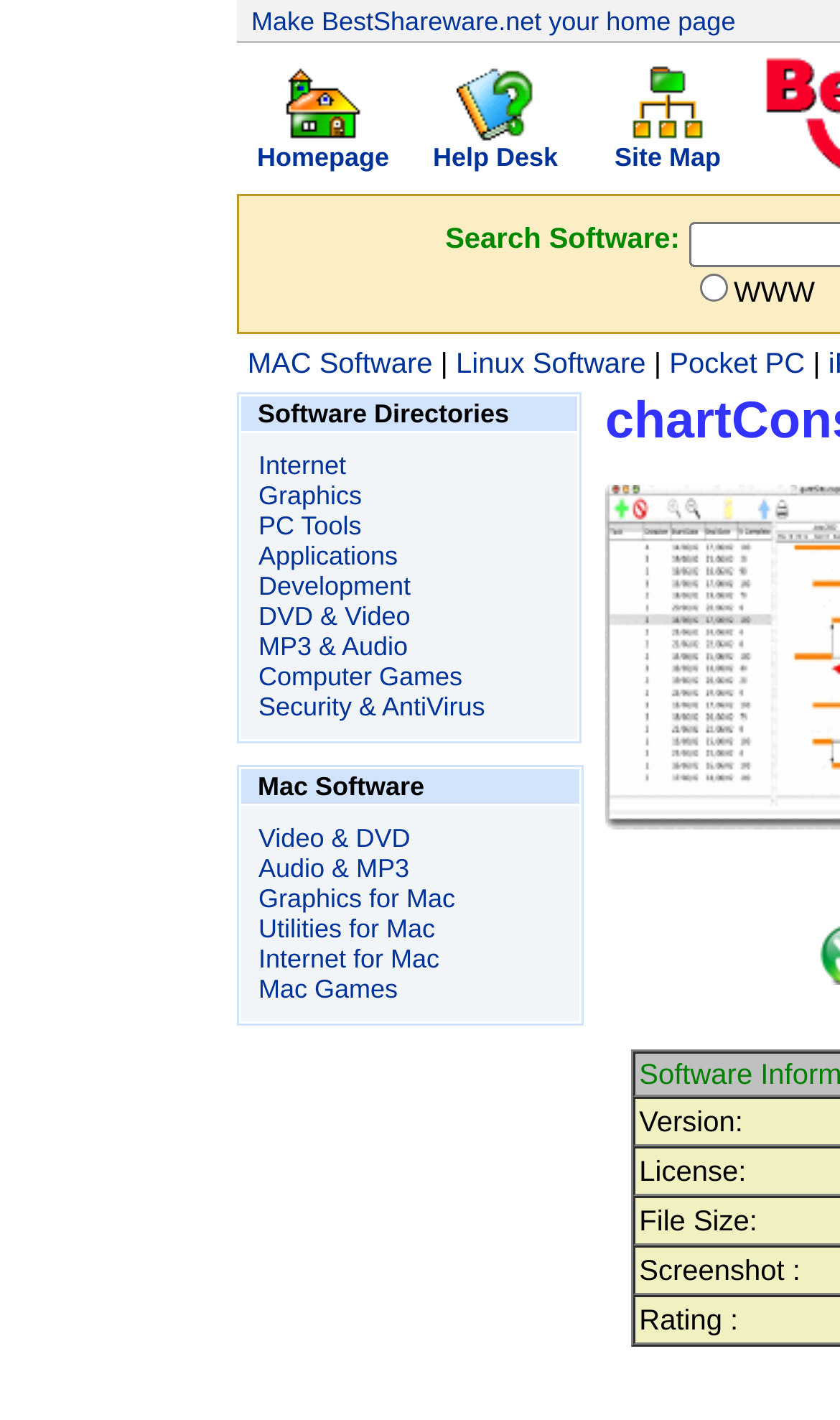Offer a meticulous description of the webpage's structure and content.

The webpage is about chartConstructor, a native Mac OS X project management software. At the top, there is a link to make BestShareware.net the home page. Below it, there are three layout table cells containing links to "Homepage", "Help Desk", and "Site Map", each accompanied by an image.

On the left side, there is a search section with a radio button and a label "Search Software:". Below it, there are links to "MAC Software", "Linux Software", and "Pocket PC", followed by a vertical line.

The main content of the page is divided into two tables. The first table has two rows, with the first row containing a header "Software Directories" and the second row containing various links to software categories, including "Internet", "Graphics", "PC Tools", "Applications", "Development", "DVD & Video", "MP3 & Audio", "Computer Games", and "Security & AntiVirus".

The second table has two rows as well, with the first row containing a header "Mac Software" and the second row containing links to Mac software categories, including "Video & DVD", "Audio & MP3", "Graphics for Mac", "Utilities for Mac", "Internet for Mac", and "Mac Games".